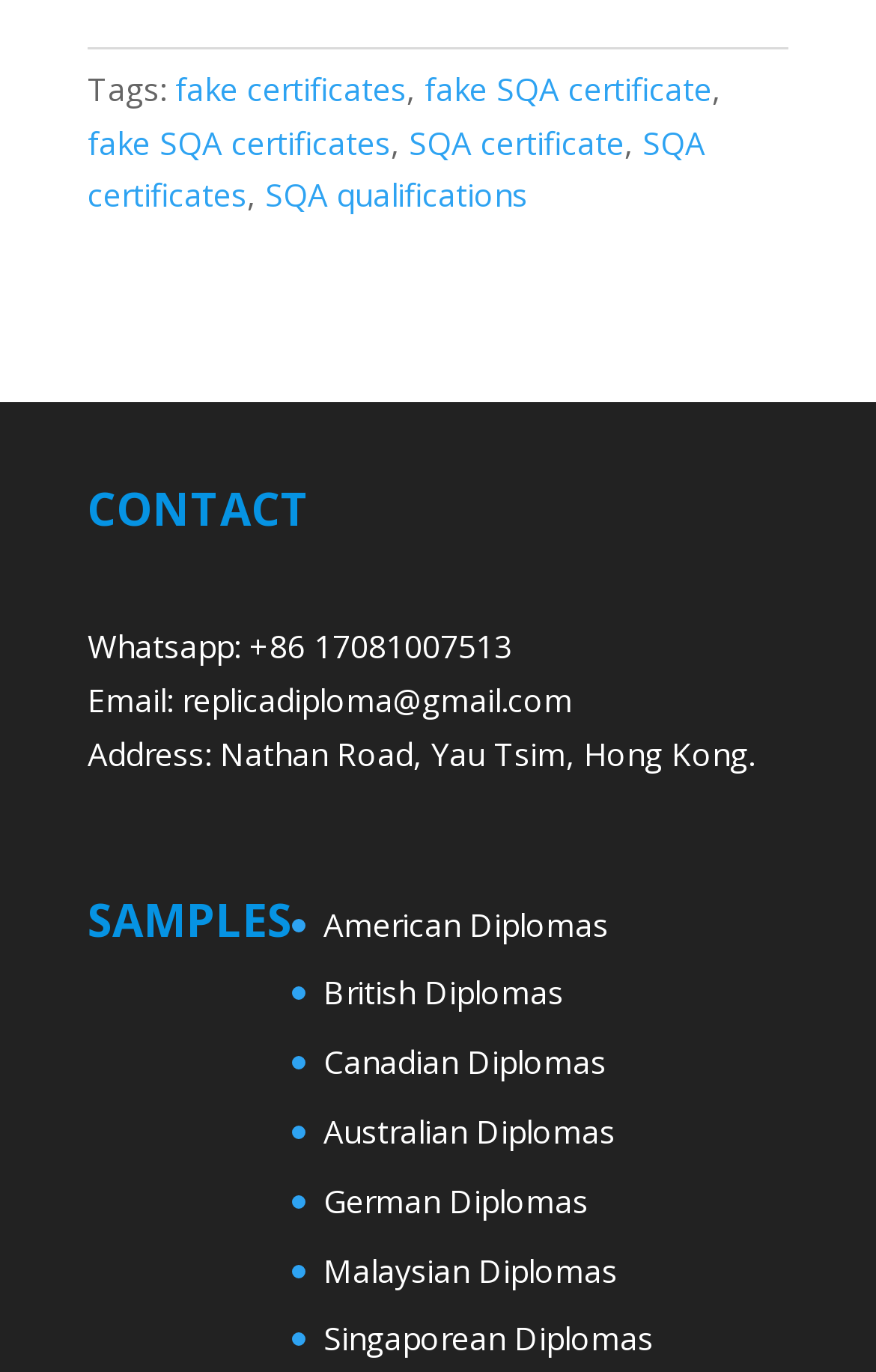Determine the bounding box coordinates of the element's region needed to click to follow the instruction: "Contact via Whatsapp". Provide these coordinates as four float numbers between 0 and 1, formatted as [left, top, right, bottom].

[0.1, 0.456, 0.585, 0.487]